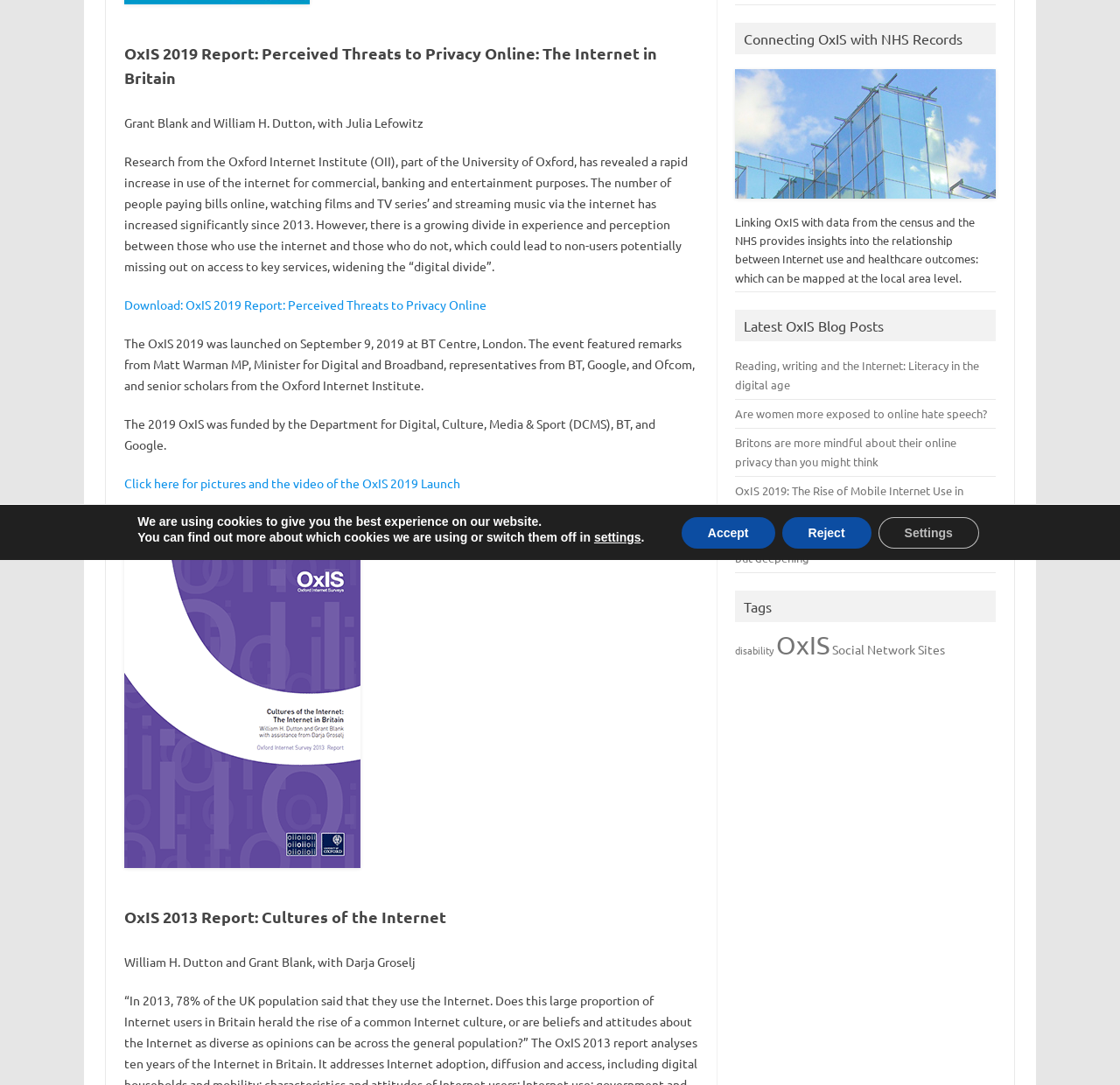Based on the element description, predict the bounding box coordinates (top-left x, top-left y, bottom-right x, bottom-right y) for the UI element in the screenshot: Social Network Sites

[0.743, 0.591, 0.844, 0.605]